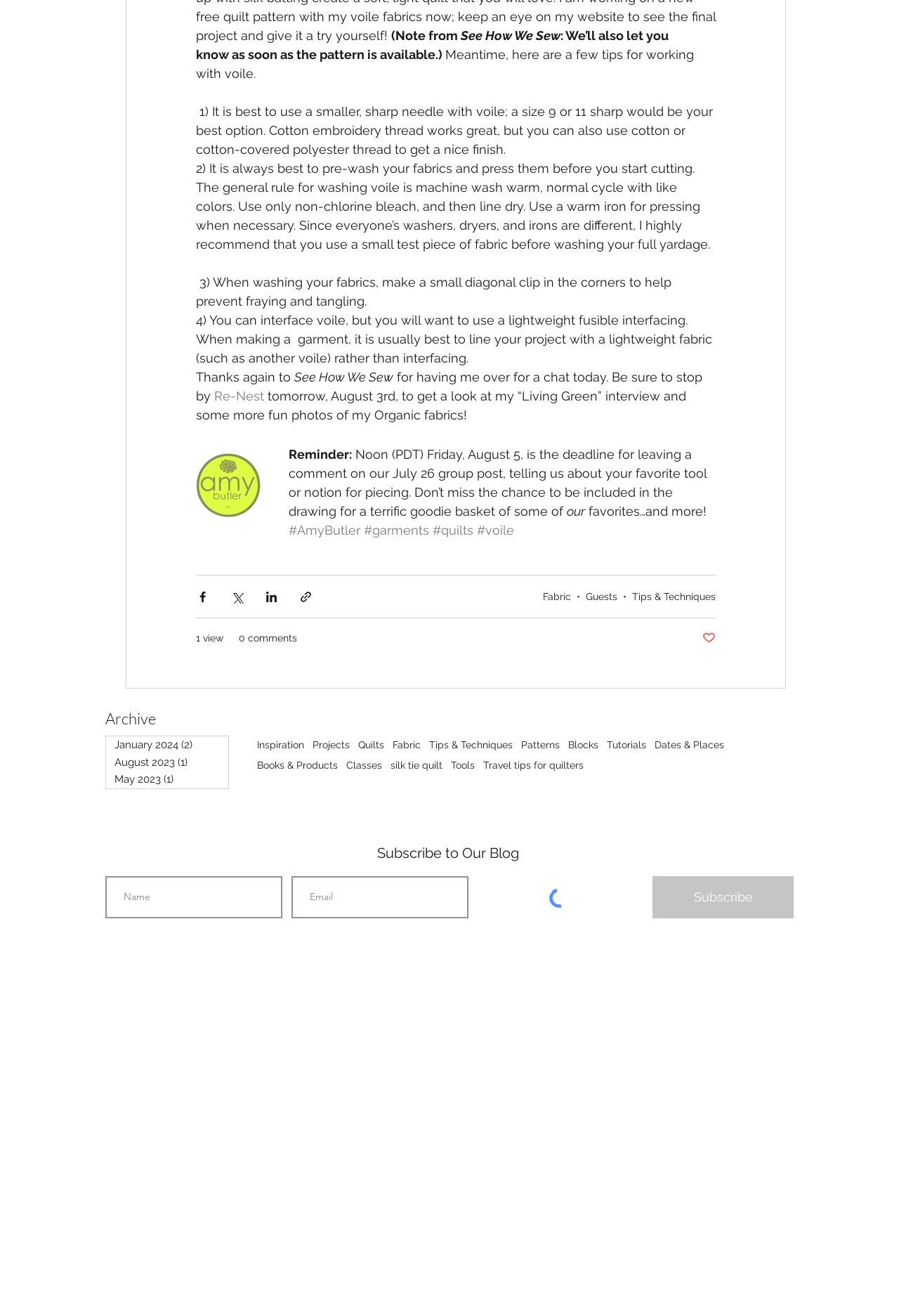Please determine the bounding box coordinates of the section I need to click to accomplish this instruction: "Click the 'Re-Nest' link".

[0.238, 0.295, 0.294, 0.306]